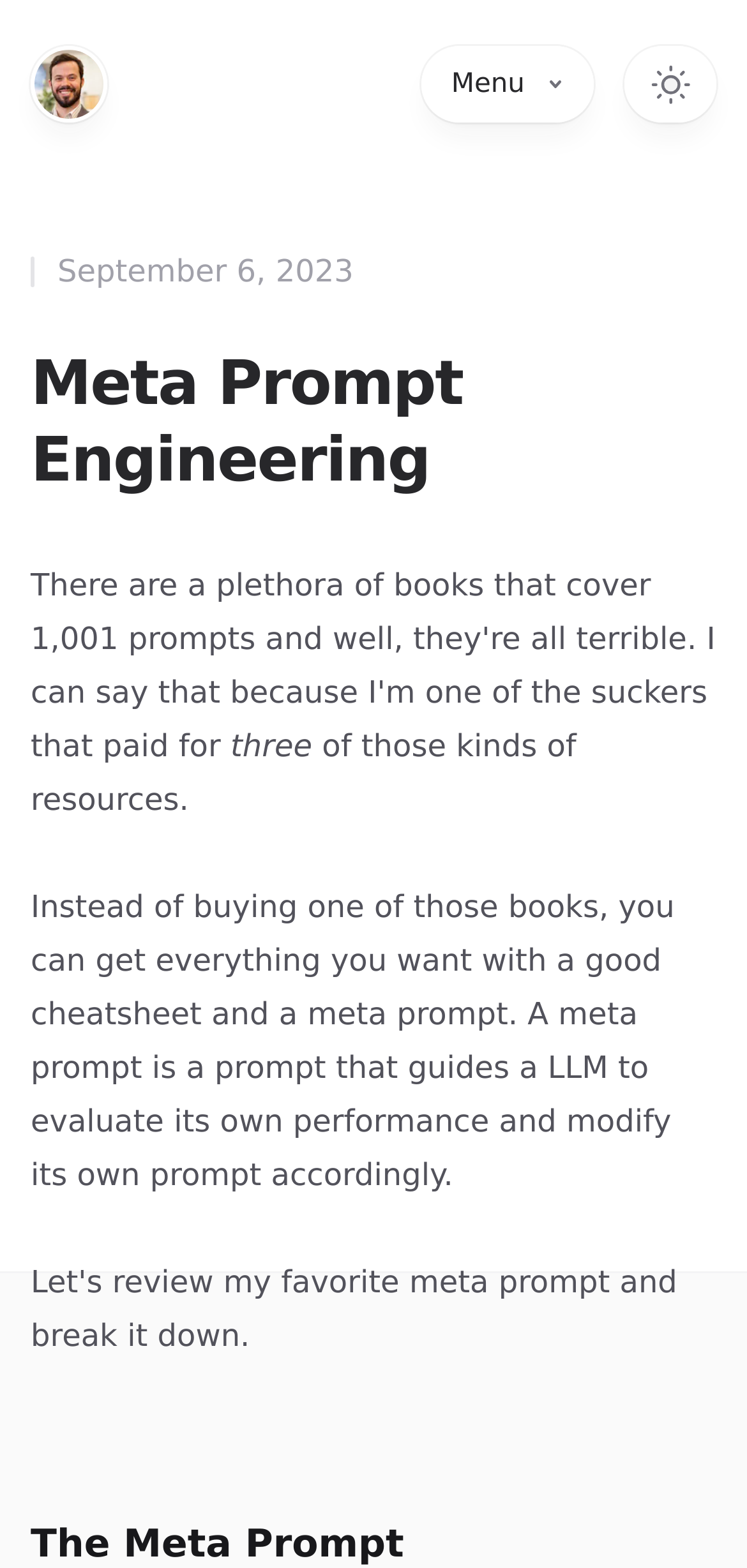Please determine the bounding box of the UI element that matches this description: aria-label="Switch to dark theme". The coordinates should be given as (top-left x, top-left y, bottom-right x, bottom-right y), with all values between 0 and 1.

[0.836, 0.029, 0.959, 0.078]